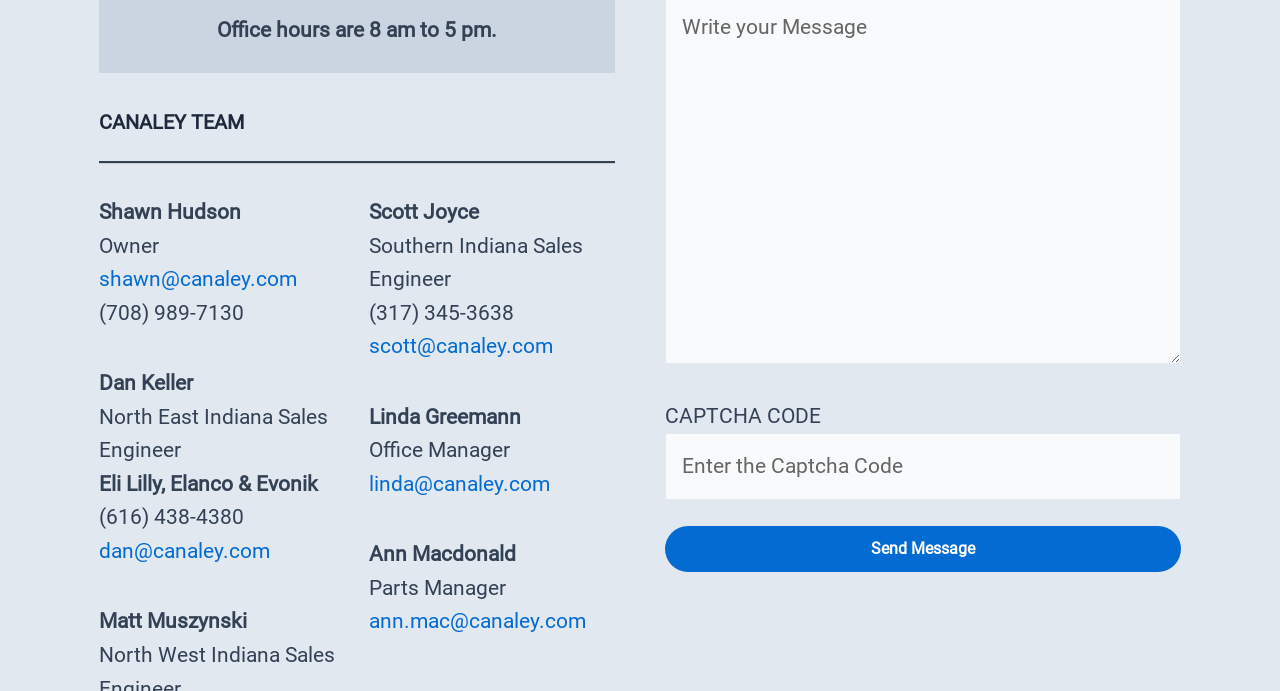Identify the bounding box coordinates of the area that should be clicked in order to complete the given instruction: "Click the link to send an email to Scott Joyce". The bounding box coordinates should be four float numbers between 0 and 1, i.e., [left, top, right, bottom].

[0.288, 0.484, 0.432, 0.519]